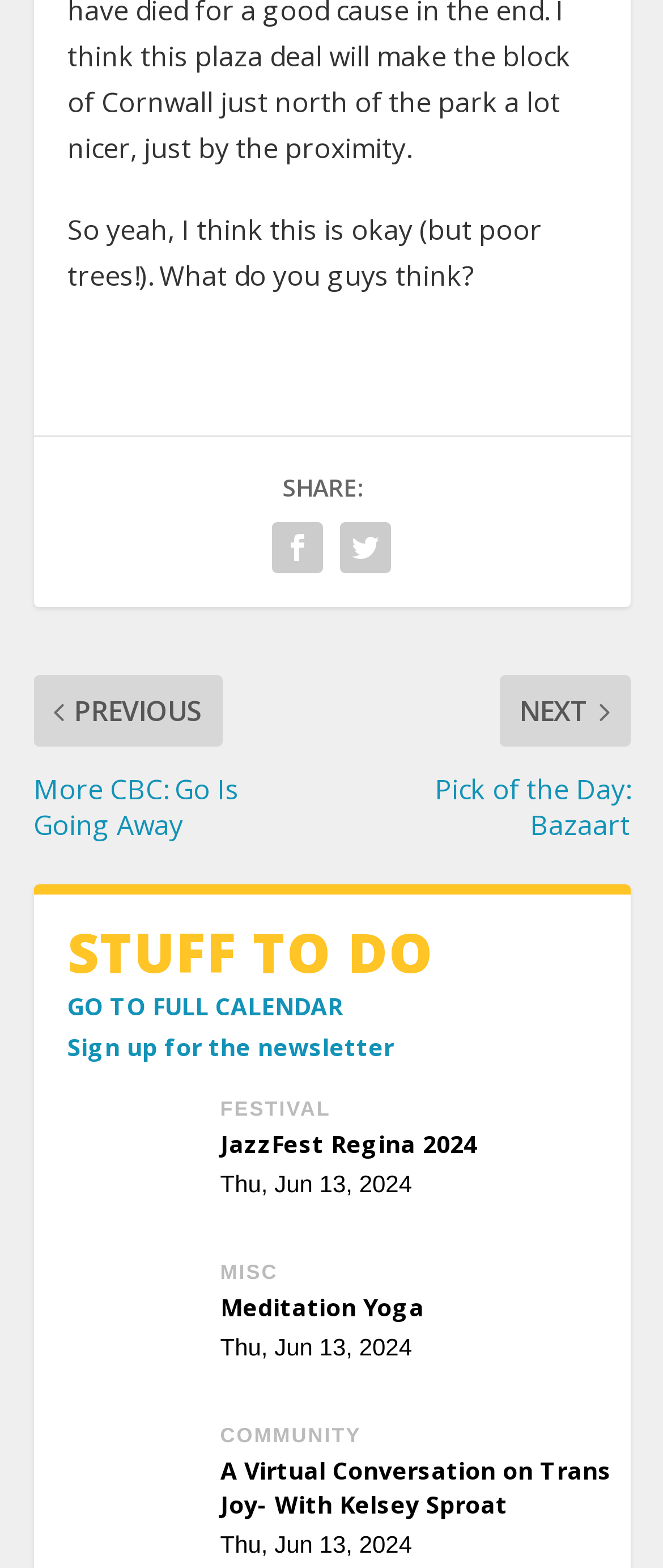Using the elements shown in the image, answer the question comprehensively: How many links are there under 'STUFF TO DO'?

I counted the links under the 'STUFF TO DO' heading, which are 'GO TO FULL CALENDAR', 'Sign up for the newsletter', 'FESTIVAL JazzFest Regina 2024 Thu, Jun 13, 2024', 'MISC Meditation Yoga Thu, Jun 13, 2024', and 'COMMUNITY A Virtual Conversation on Trans Joy- With Kelsey Sproat Thu, Jun 13, 2024'. There are 5 links in total.